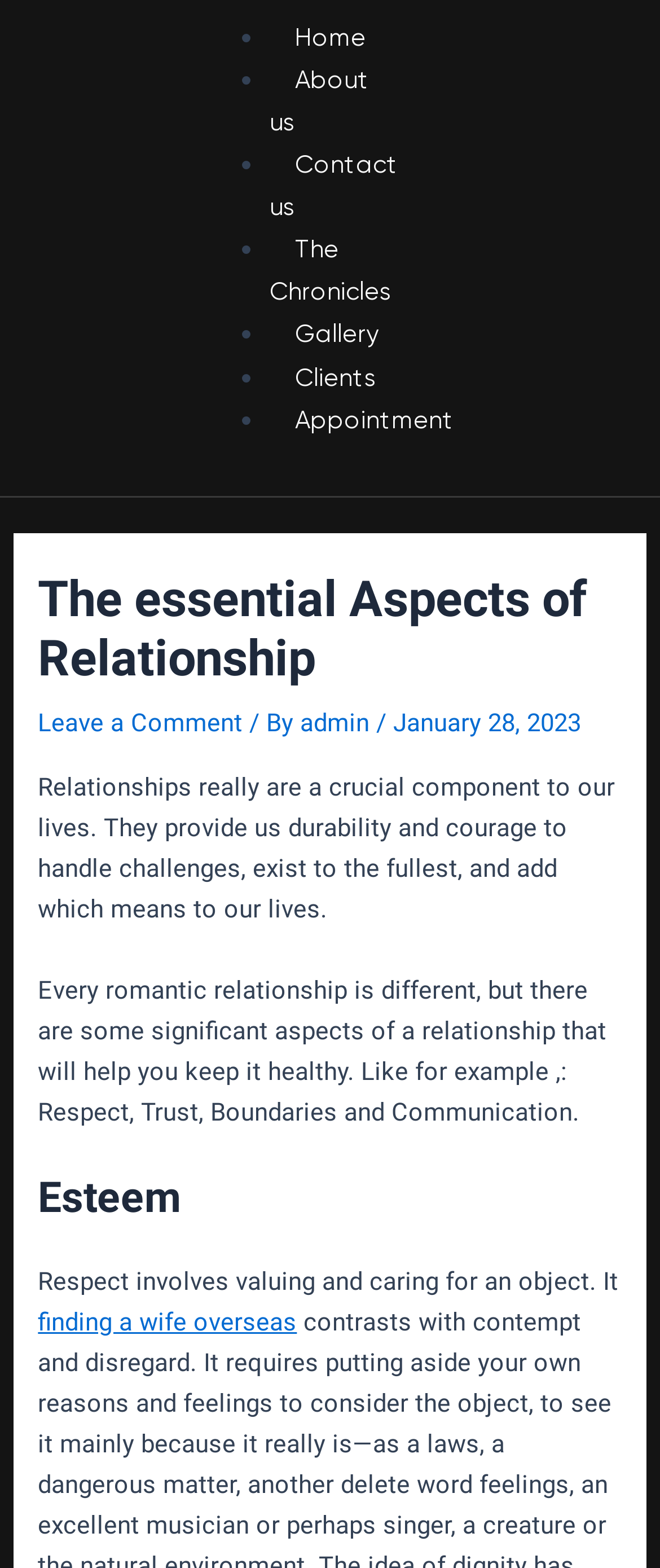Could you specify the bounding box coordinates for the clickable section to complete the following instruction: "Read the article about finding a wife overseas"?

[0.058, 0.833, 0.45, 0.853]